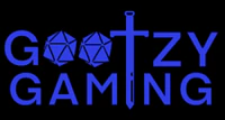Offer an in-depth description of the image.

The image features the logo of Gootzy Gaming, prominently displayed in vibrant blue against a black background. The design incorporates stylized text that spells out "GOOTZY GAMING," with distinctive elements such as d20 gaming dice adjacent to the name and a sword integrated into the lettering, emphasizing the brand's focus on tabletop gaming and related hobbies. This visually appealing logo is representative of the brand's identity in the gaming community, capturing the essence of adventure and strategy that gaming entails.